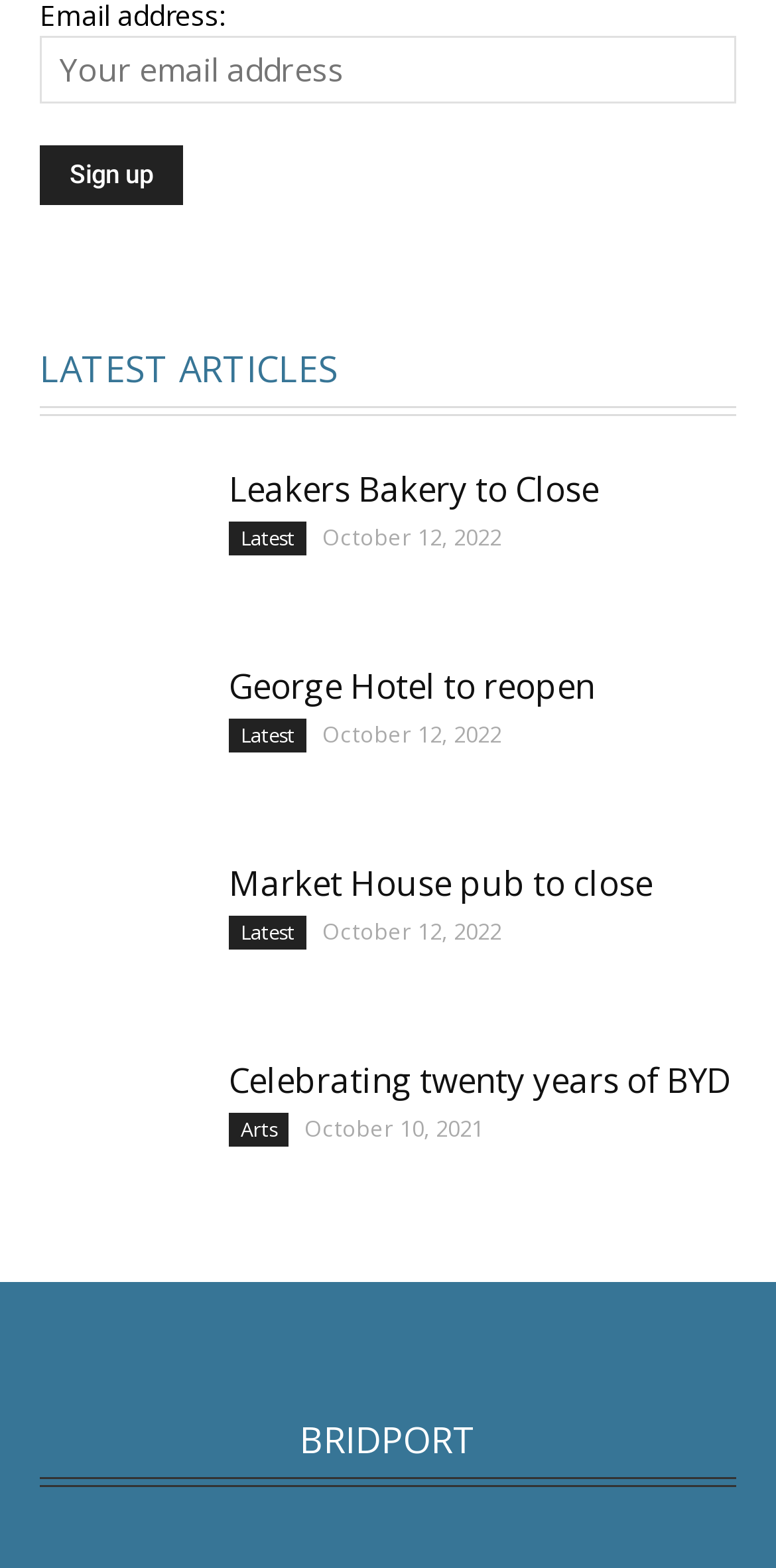How many 'Latest' links are on the page?
Use the information from the image to give a detailed answer to the question.

I counted the number of 'Latest' links on the page, which are located next to each article link. There are 4 'Latest' links in total.